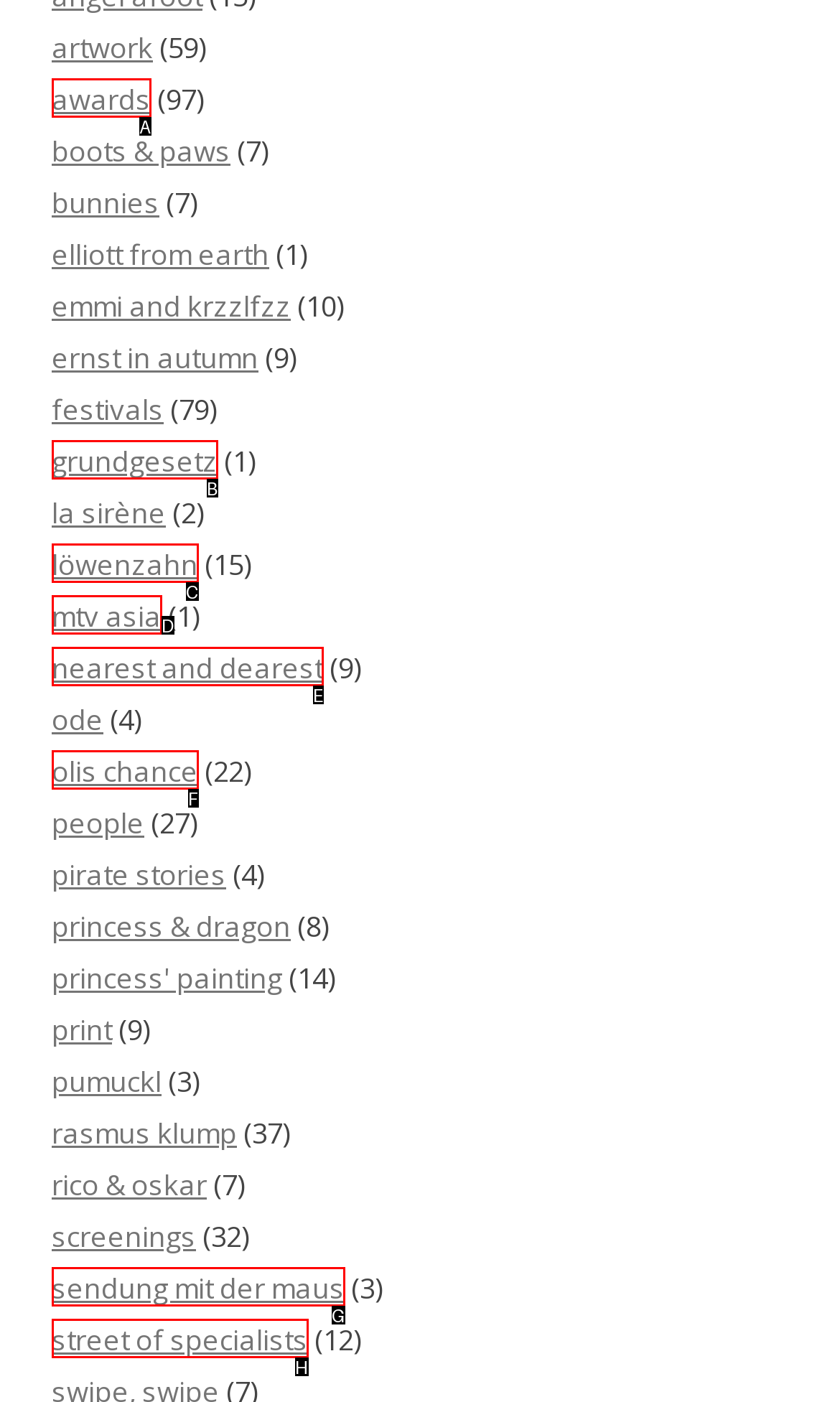From the options shown, which one fits the description: Facebook? Respond with the appropriate letter.

None